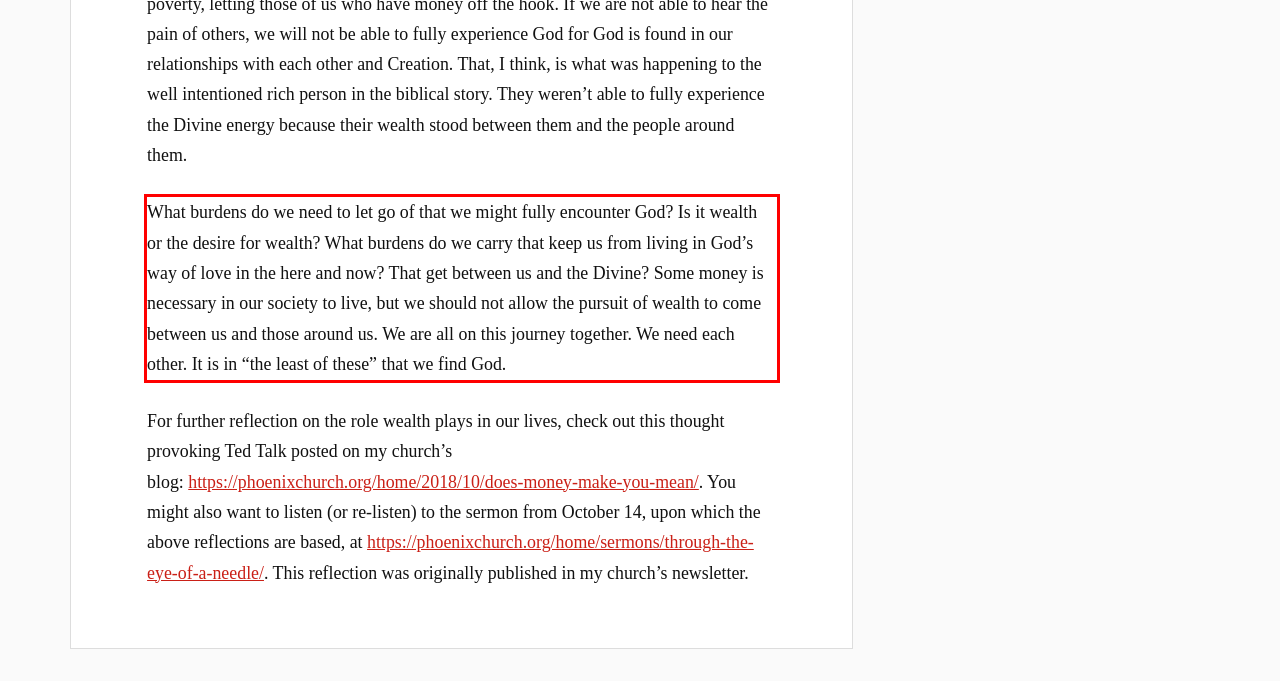Analyze the webpage screenshot and use OCR to recognize the text content in the red bounding box.

What burdens do we need to let go of that we might fully encounter God? Is it wealth or the desire for wealth? What burdens do we carry that keep us from living in God’s way of love in the here and now? That get between us and the Divine? Some money is necessary in our society to live, but we should not allow the pursuit of wealth to come between us and those around us. We are all on this journey together. We need each other. It is in “the least of these” that we find God.